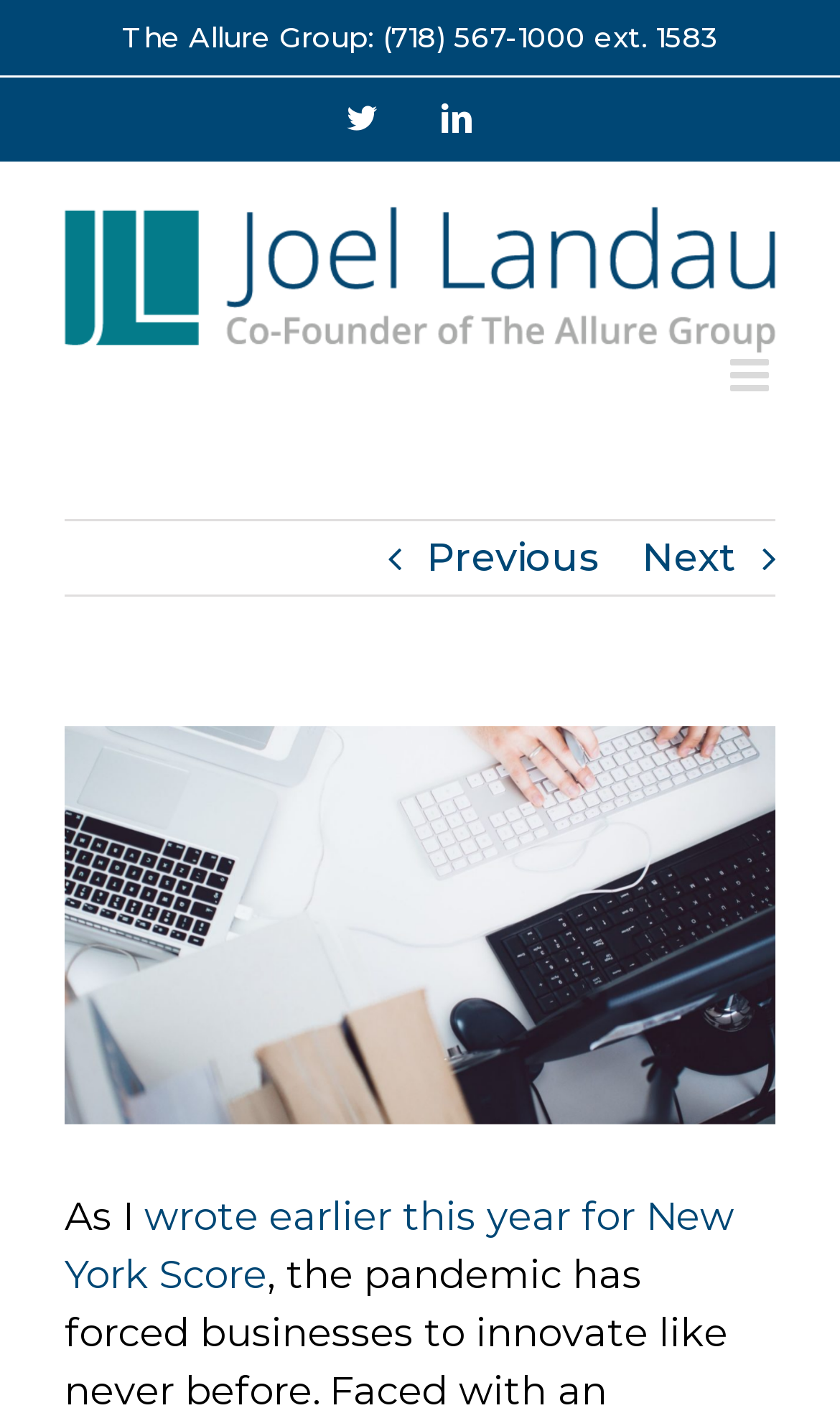How many social media links are there?
Please give a well-detailed answer to the question.

I counted the number of social media links by looking at the link elements with the text ' twitter' and ' linkedin' which are located at the top of the webpage.